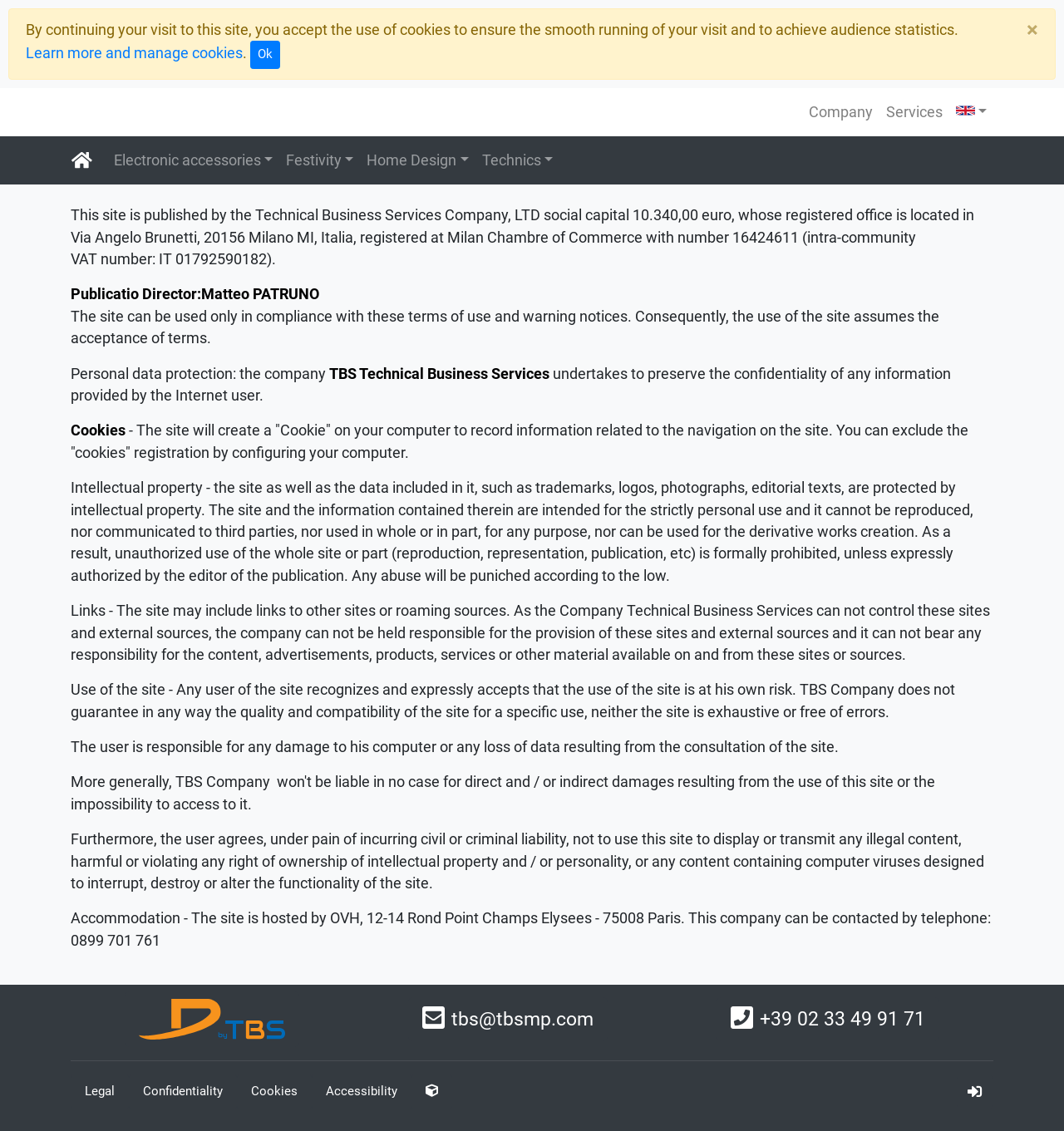Please determine the bounding box coordinates for the element that should be clicked to follow these instructions: "Click the 'Back to the home page' link".

[0.066, 0.126, 0.088, 0.157]